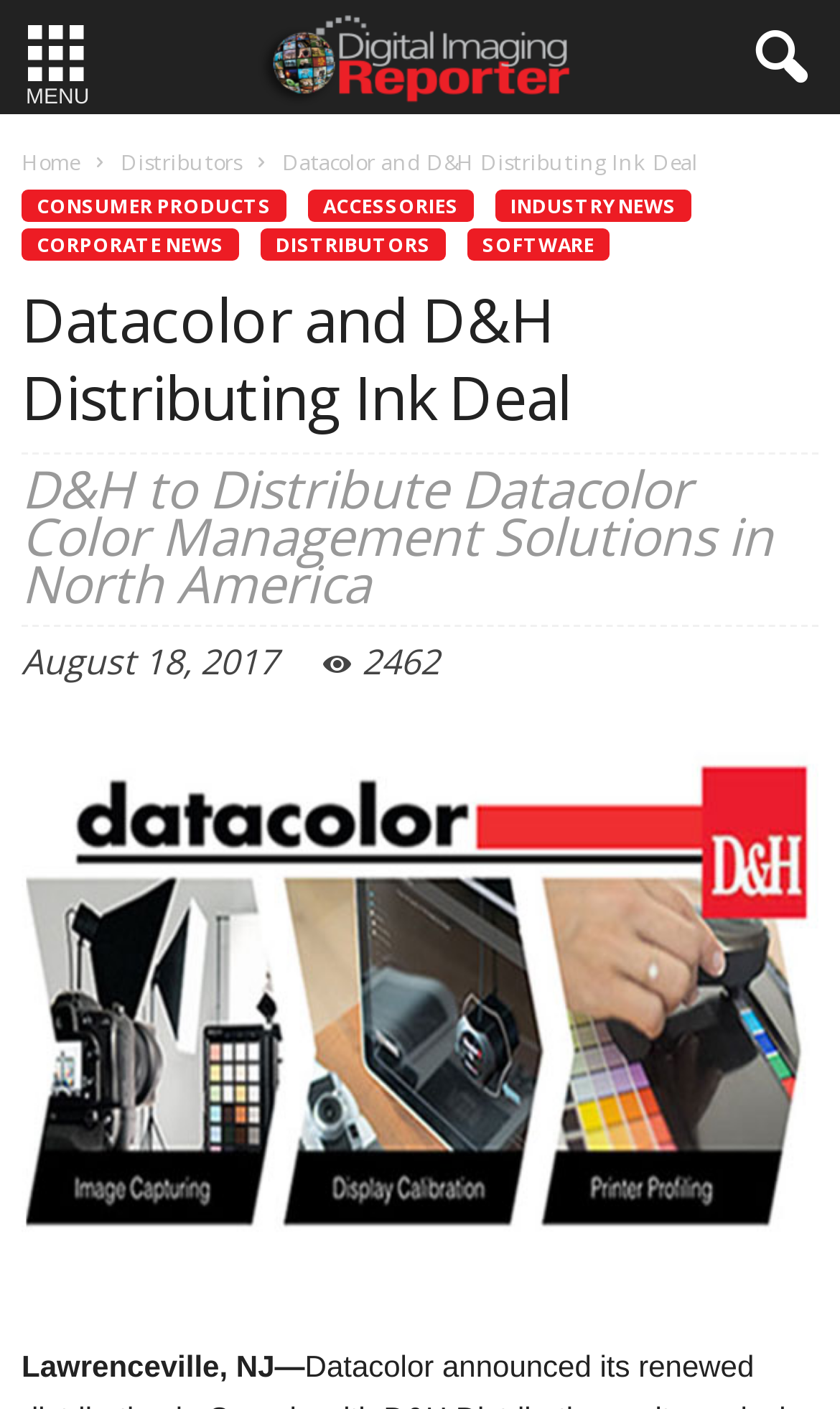Determine the coordinates of the bounding box that should be clicked to complete the instruction: "View CONSUMER PRODUCTS". The coordinates should be represented by four float numbers between 0 and 1: [left, top, right, bottom].

[0.026, 0.135, 0.341, 0.157]